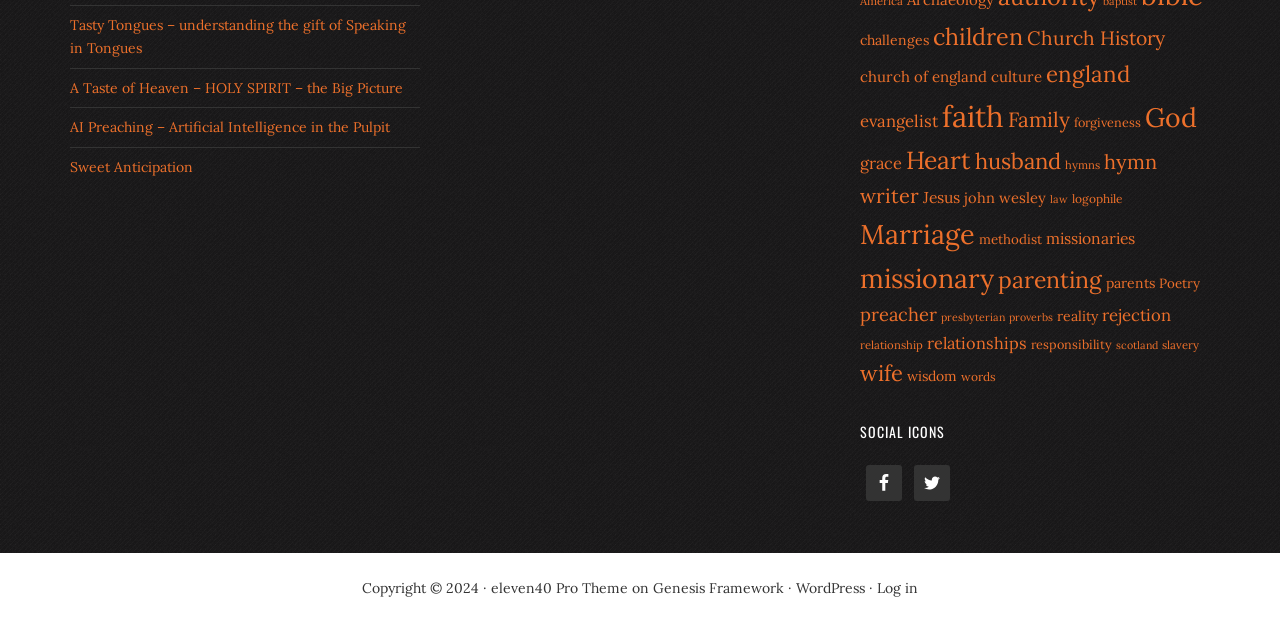Bounding box coordinates are given in the format (top-left x, top-left y, bottom-right x, bottom-right y). All values should be floating point numbers between 0 and 1. Provide the bounding box coordinate for the UI element described as: eleven40 Pro Theme

[0.384, 0.928, 0.491, 0.956]